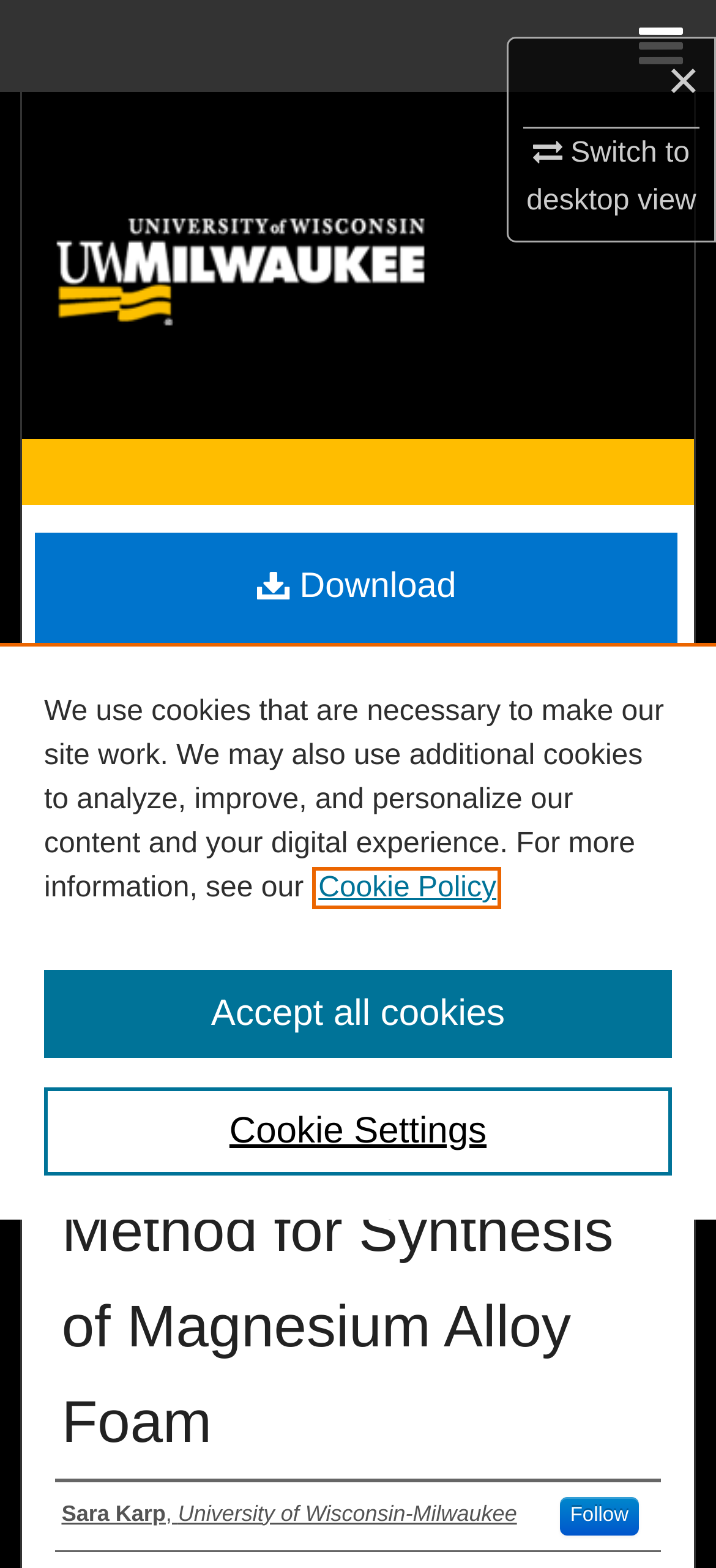Identify the main heading of the webpage and provide its text content.

UWM Digital Commons